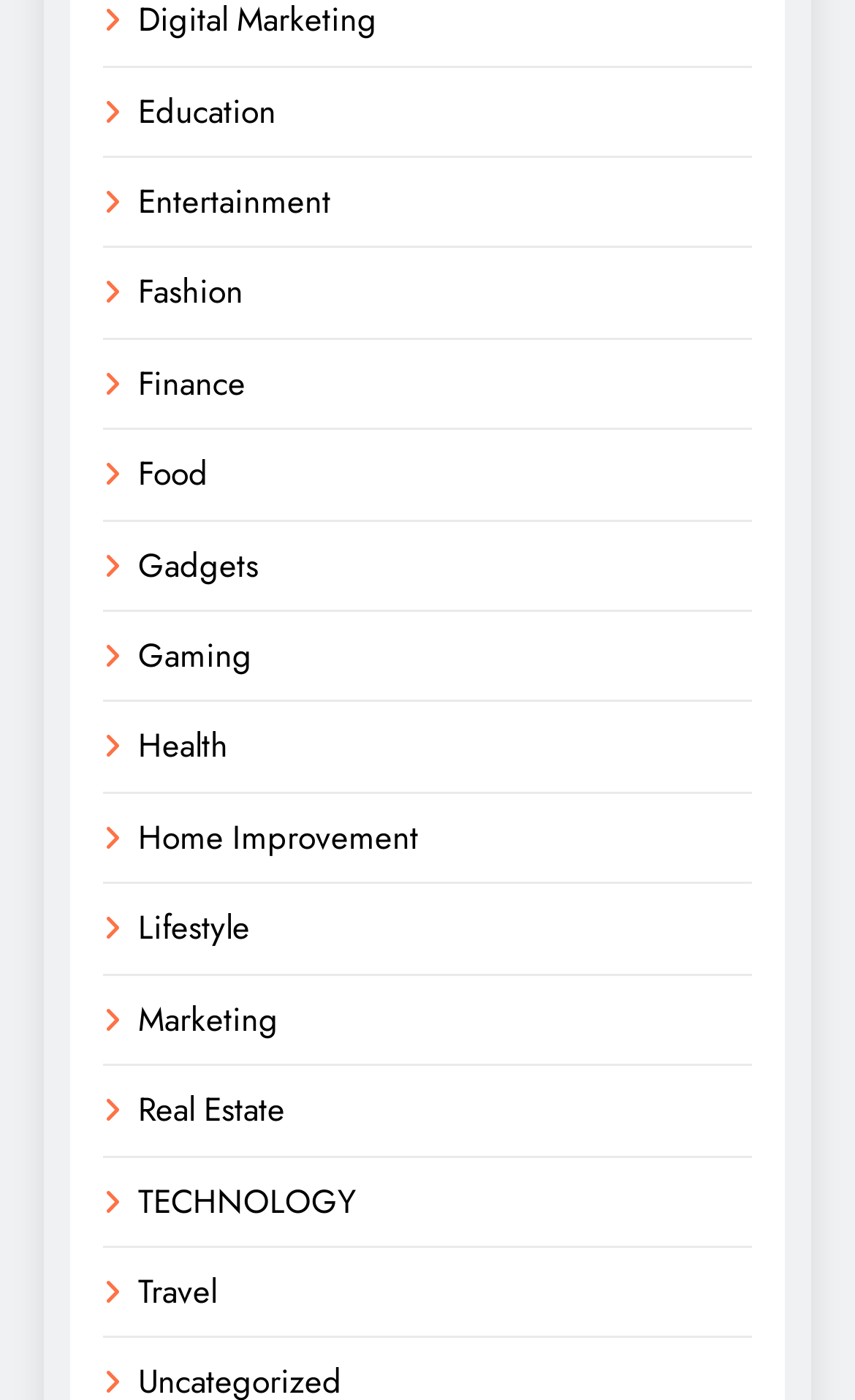Specify the bounding box coordinates of the area to click in order to follow the given instruction: "Share on Facebook."

None